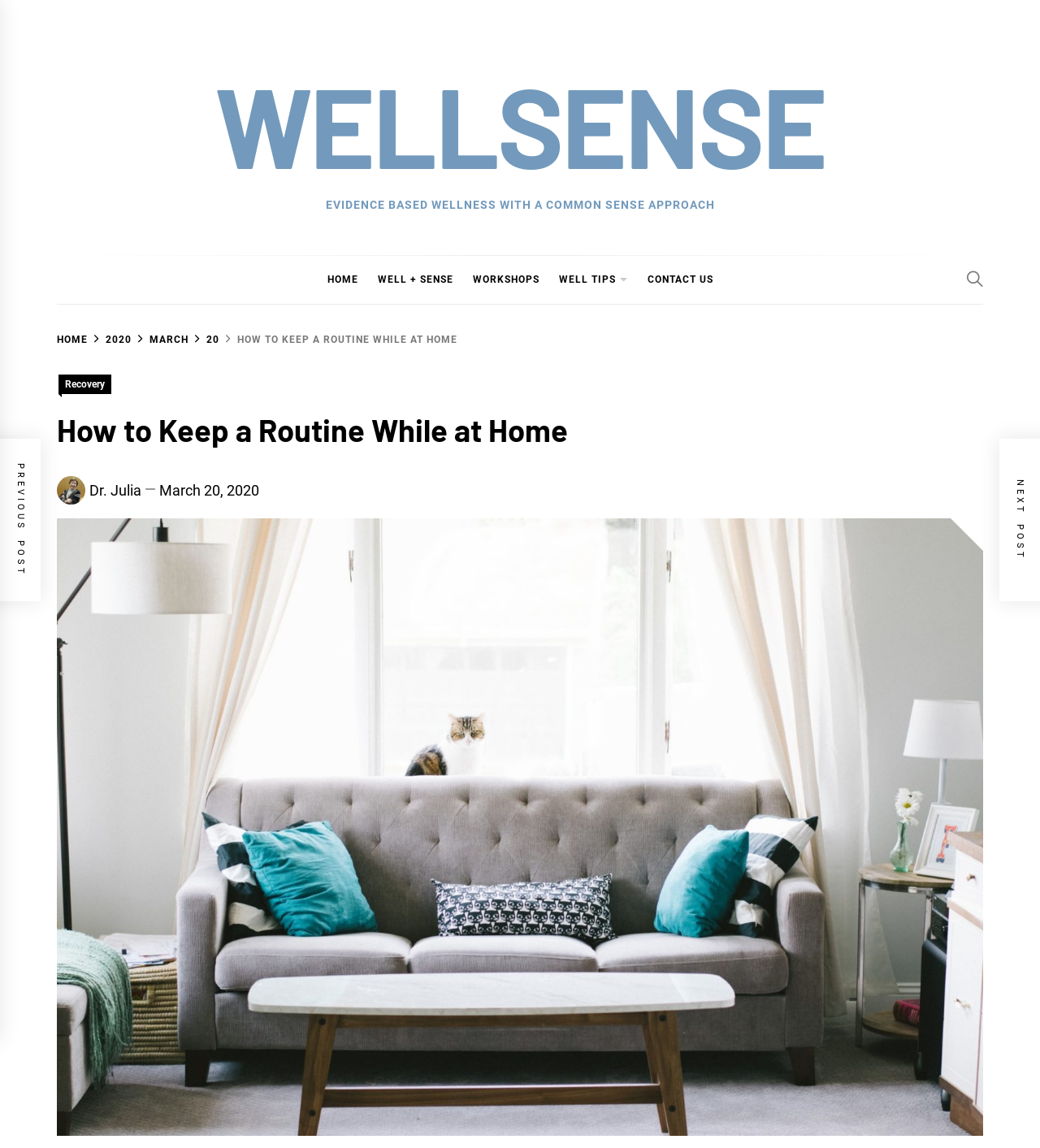Provide the bounding box coordinates in the format (top-left x, top-left y, bottom-right x, bottom-right y). All values are floating point numbers between 0 and 1. Determine the bounding box coordinate of the UI element described as: Well Tips

[0.529, 0.223, 0.592, 0.265]